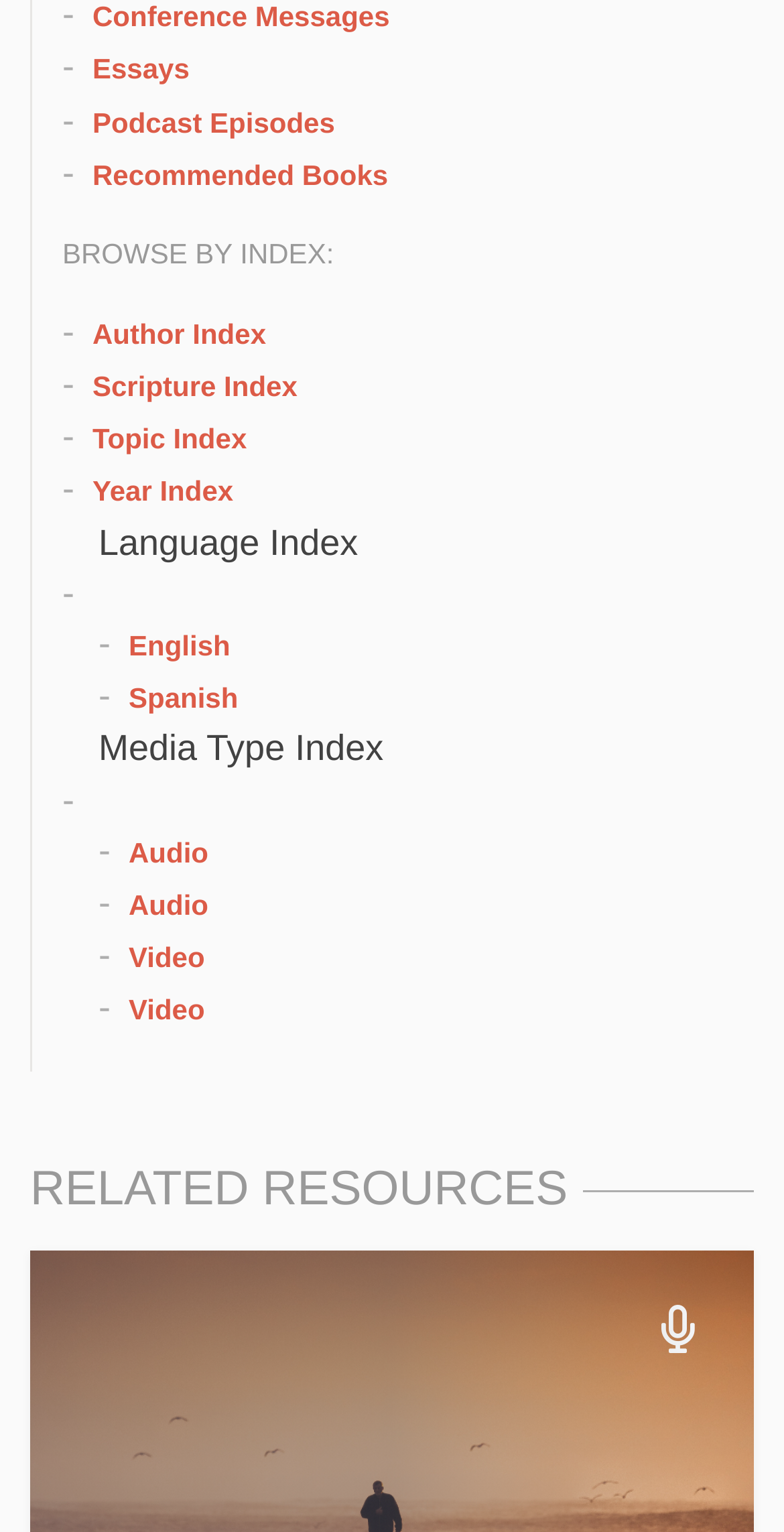Find the bounding box coordinates of the clickable area required to complete the following action: "Access author index".

[0.118, 0.202, 0.339, 0.235]